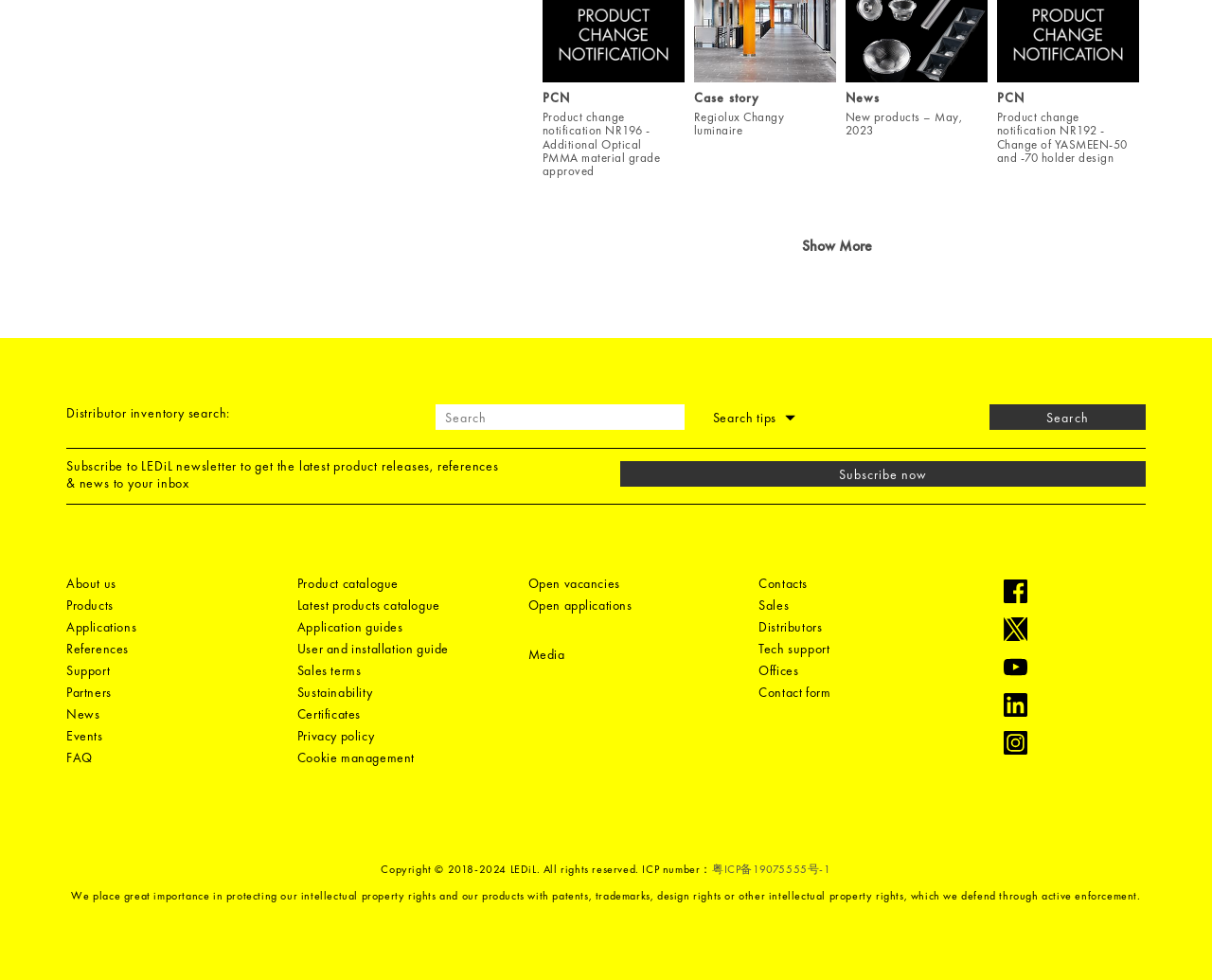What is the purpose of the 'Subscribe now' button?
Based on the screenshot, provide a one-word or short-phrase response.

Subscribe to newsletter